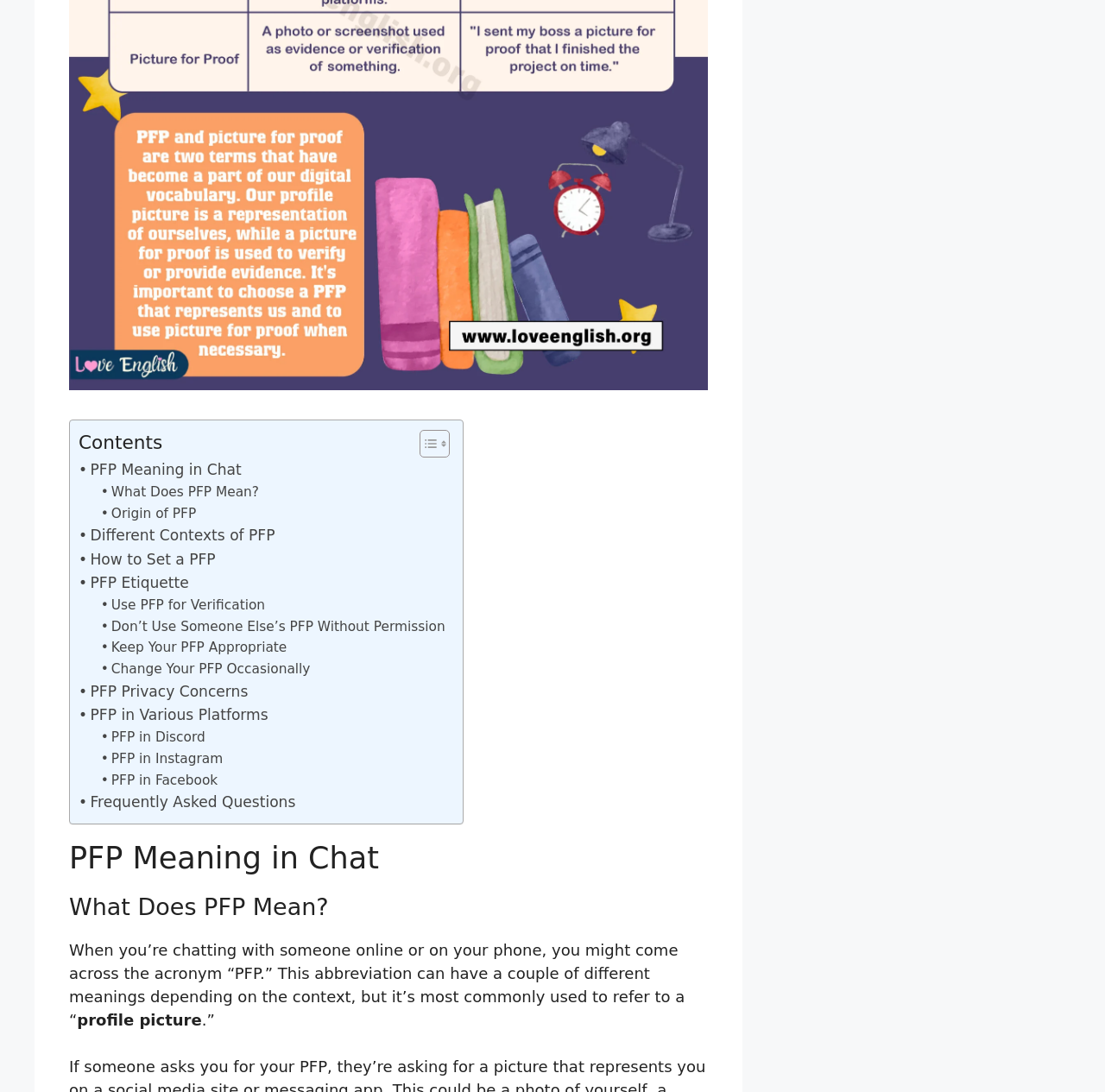What is the topic of the second heading on the webpage?
Please look at the screenshot and answer in one word or a short phrase.

What Does PFP Mean?